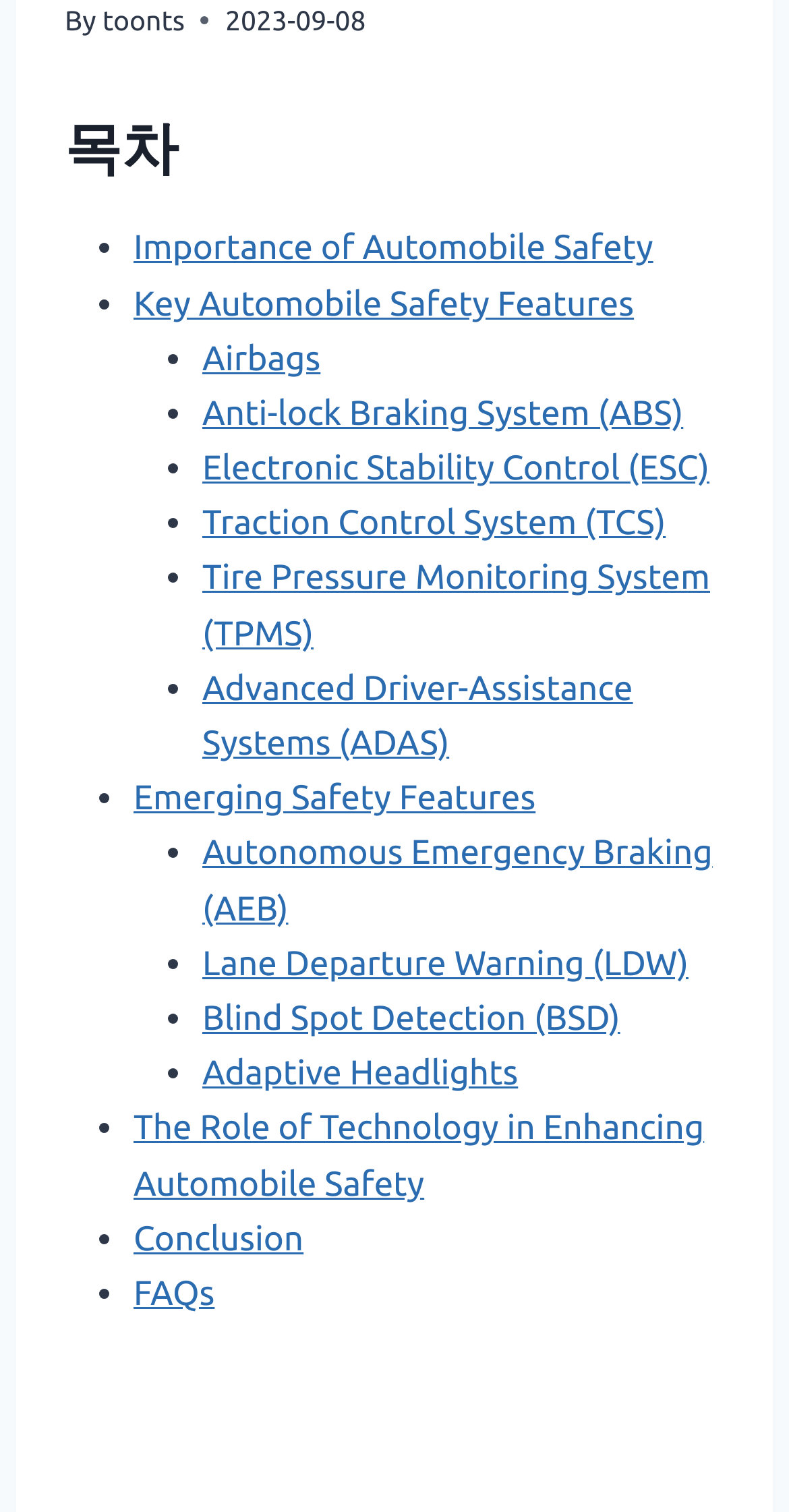Identify the bounding box coordinates of the element to click to follow this instruction: 'Read about 'Airbags''. Ensure the coordinates are four float values between 0 and 1, provided as [left, top, right, bottom].

[0.256, 0.224, 0.406, 0.25]